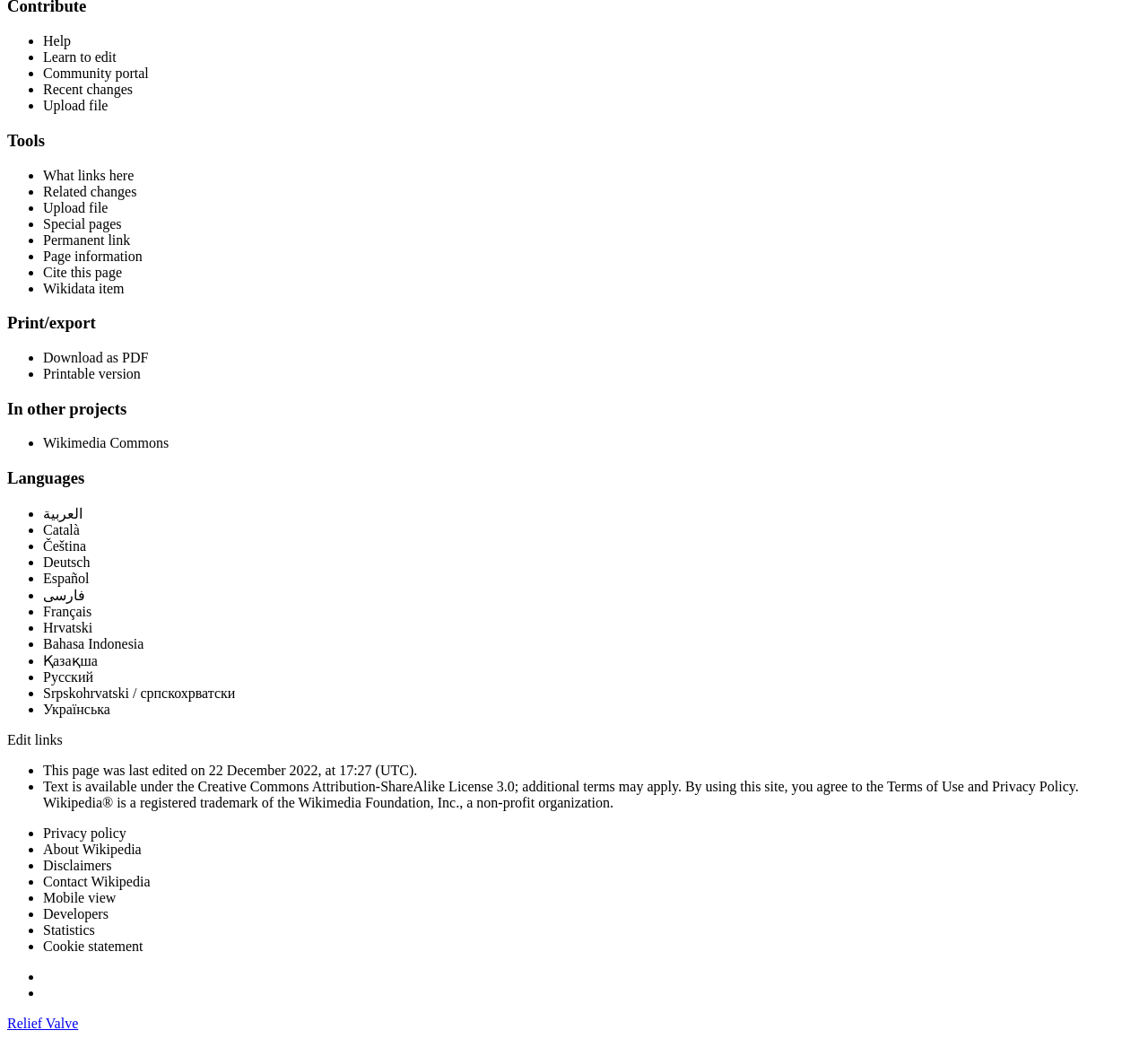Determine the bounding box coordinates of the section I need to click to execute the following instruction: "call 770-285-3991". Provide the coordinates as four float numbers between 0 and 1, i.e., [left, top, right, bottom].

None